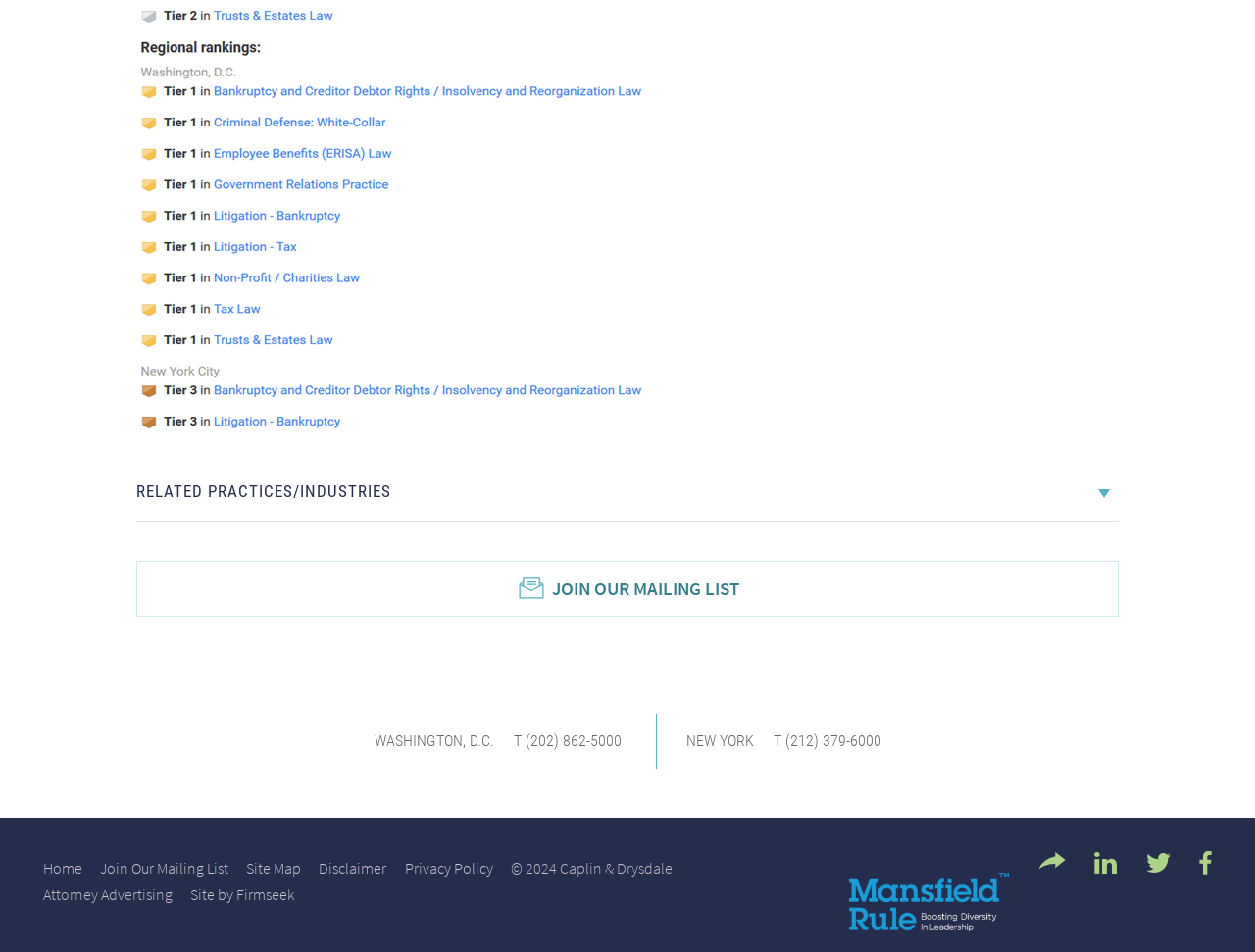Determine the bounding box coordinates of the element that should be clicked to execute the following command: "Share content using the share icon".

[0.827, 0.895, 0.849, 0.913]